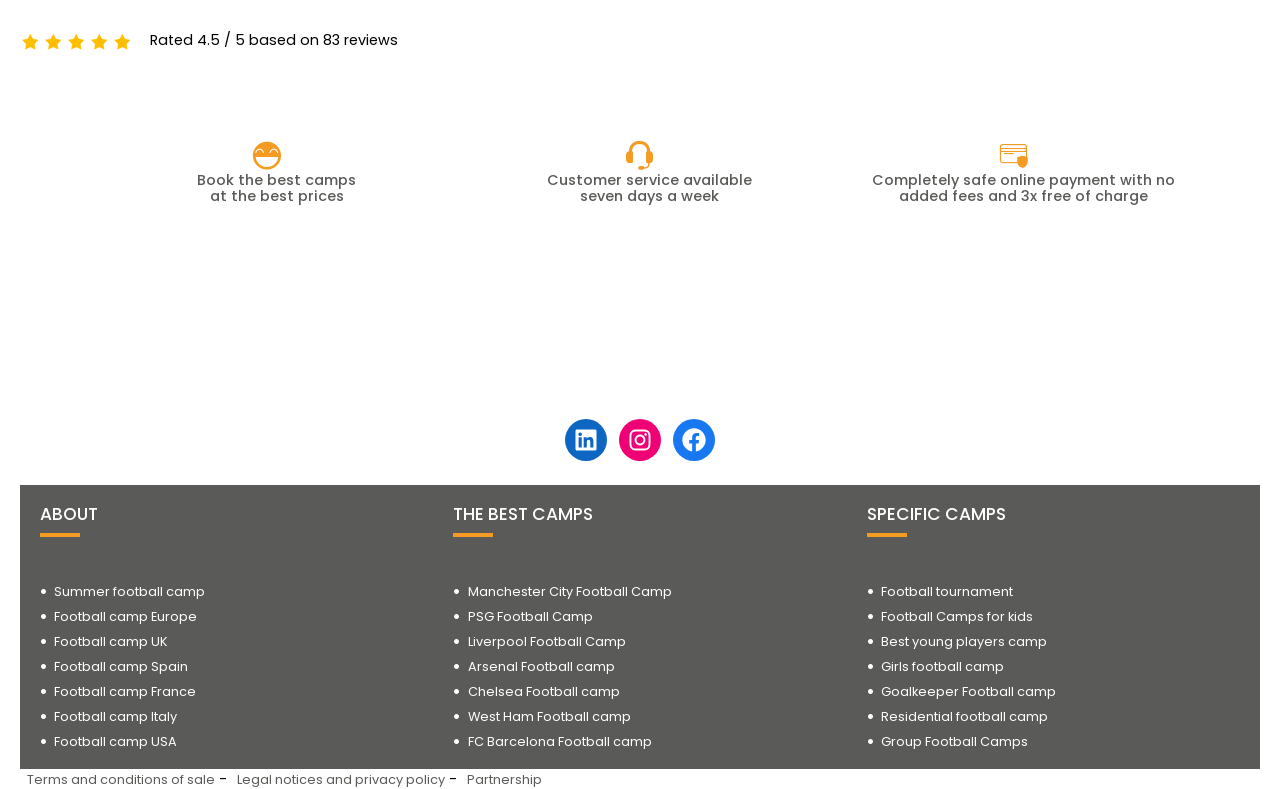What is the purpose of the 'ABOUT' section?
Refer to the image and offer an in-depth and detailed answer to the question.

Based on the heading element 'ABOUT' located at [0.031, 0.64, 0.339, 0.665], I can infer that the purpose of this section is to provide information about the company.